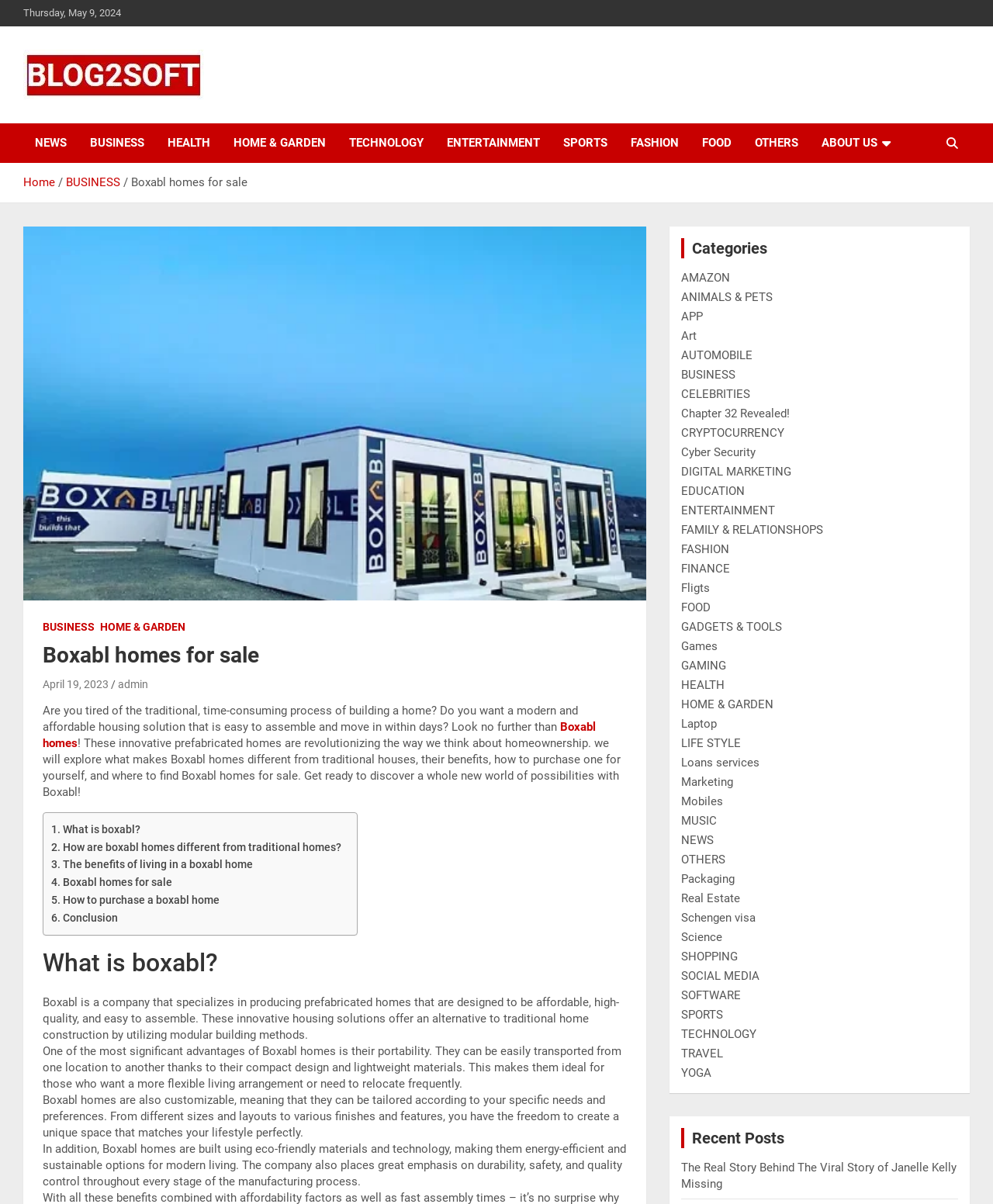Respond to the following query with just one word or a short phrase: 
What is the benefit of Boxabl homes mentioned in the second paragraph?

Portability